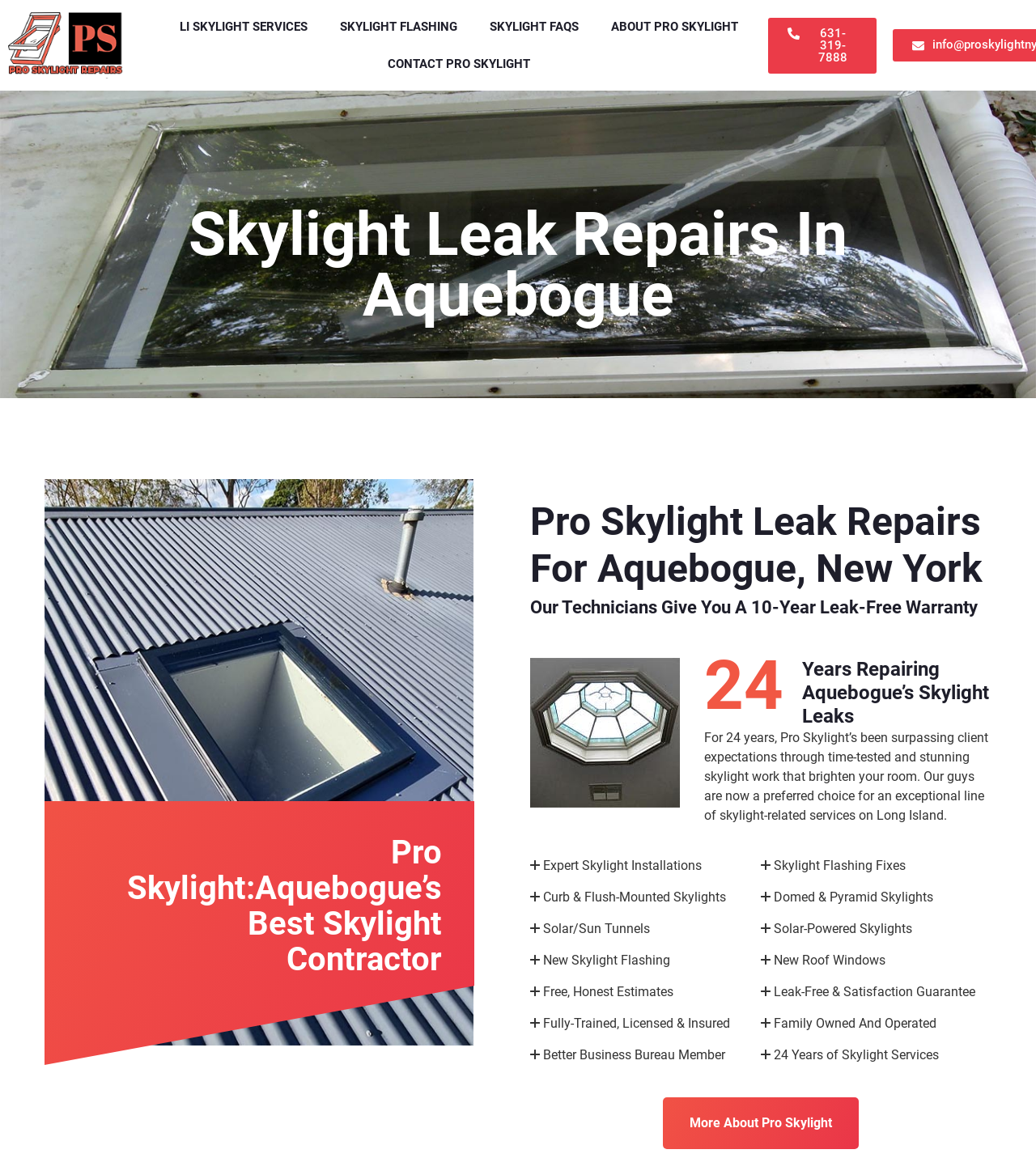What type of warranty do Pro Skylight's technicians offer?
Analyze the image and provide a thorough answer to the question.

The warranty information can be found in the heading 'Our Technicians Give You A 10-Year Leak-Free Warranty' on the webpage. This heading is located below the image of a ceiling skylight and above the text describing Pro Skylight's services.